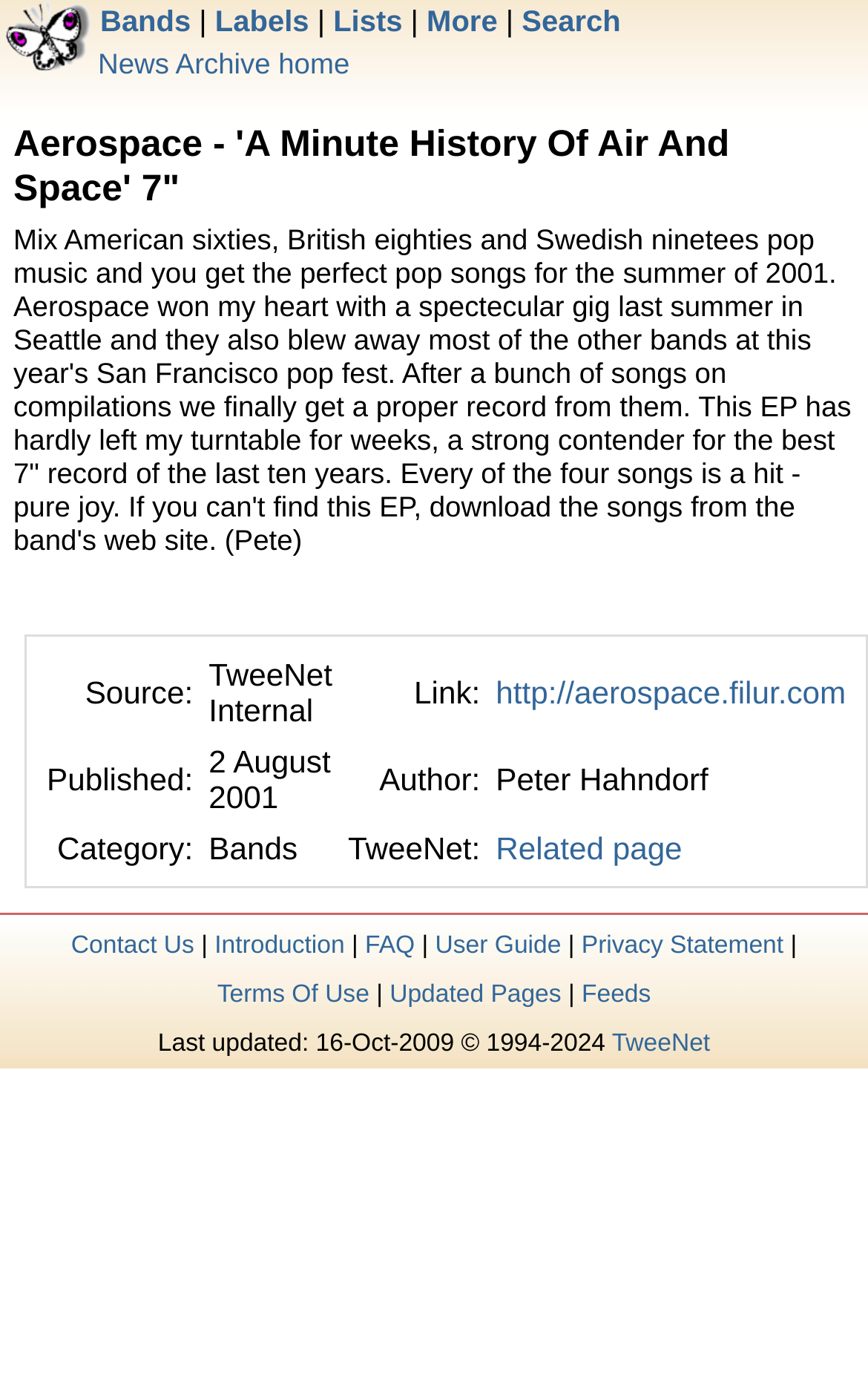Give a one-word or one-phrase response to the question: 
What is the category of the article?

Bands